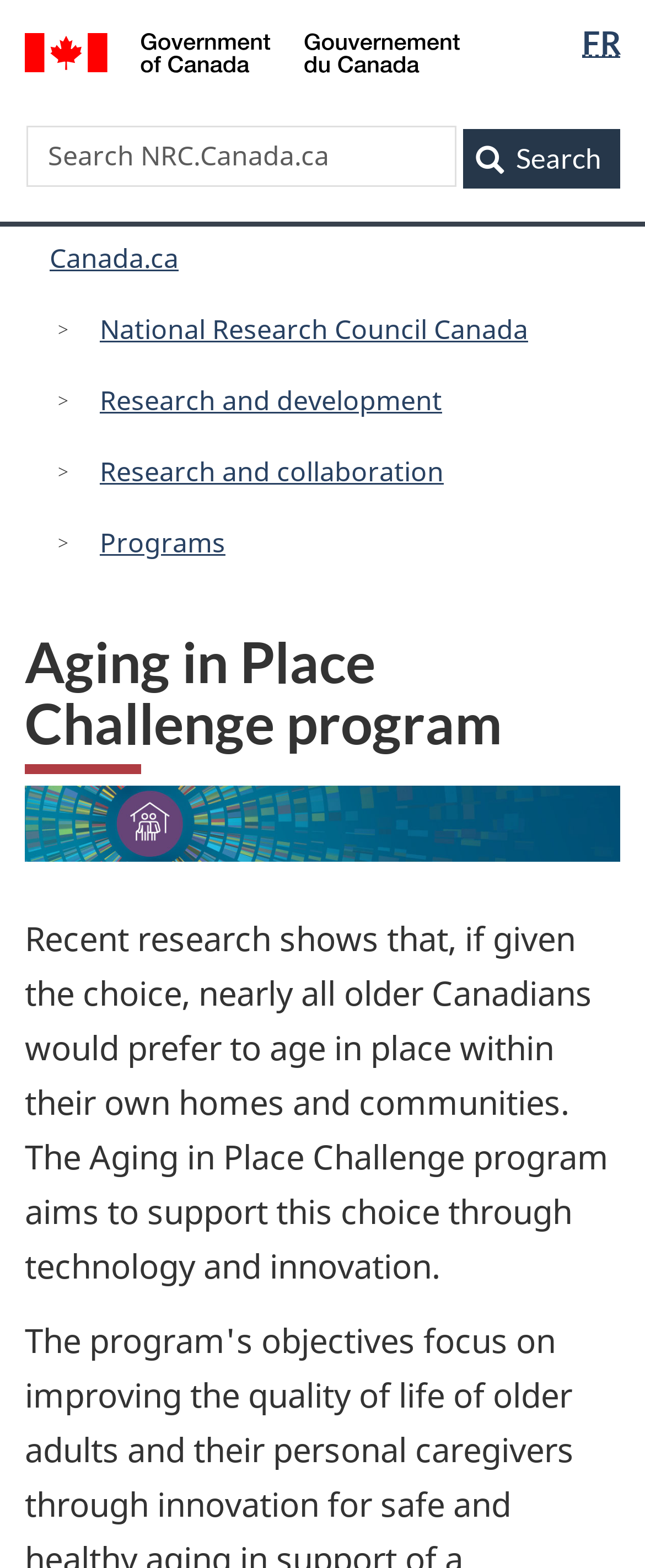What is the name of the government website?
Please respond to the question with a detailed and well-explained answer.

The link 'Canada.ca' is present in the navigation section, indicating that it is the name of the government website.